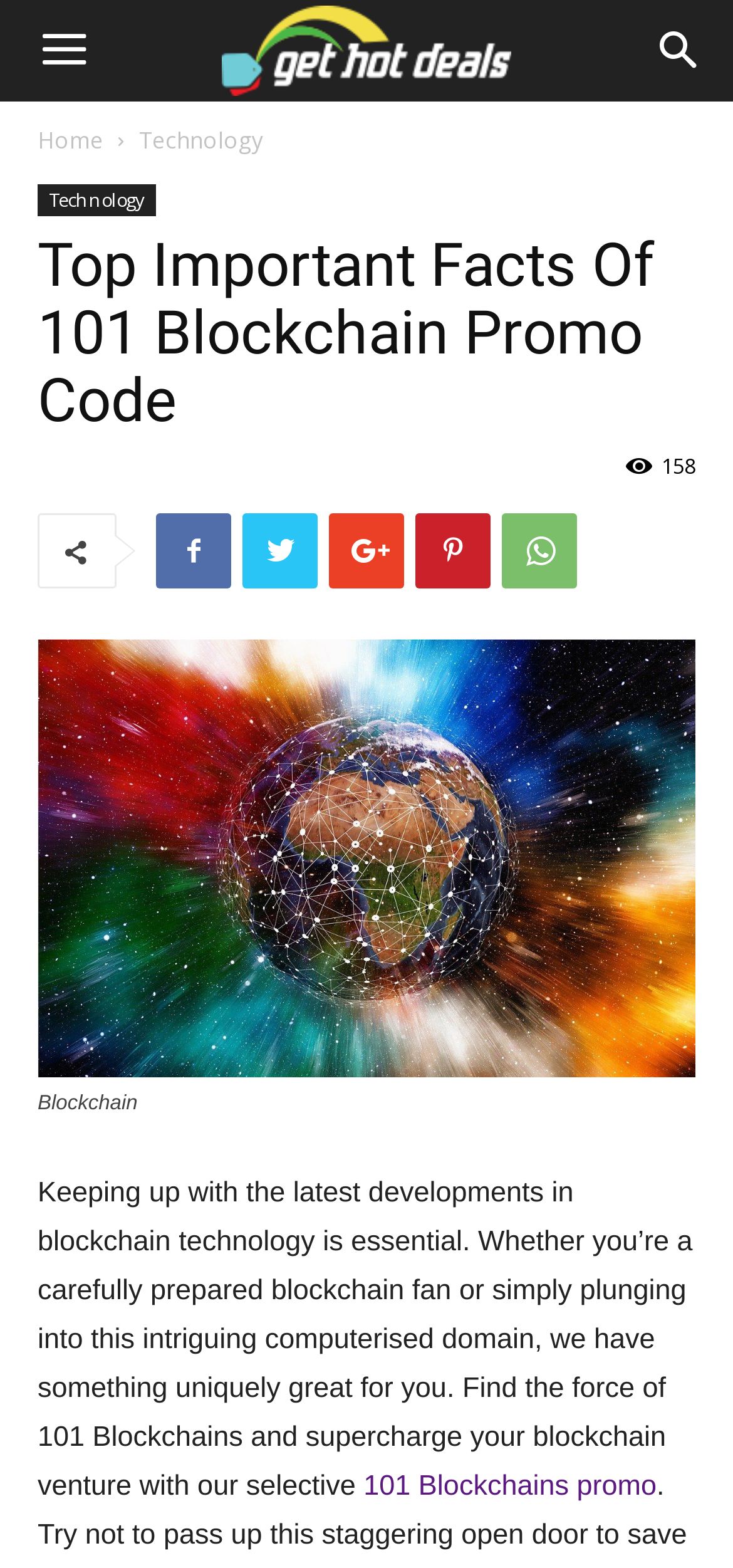Find the bounding box of the element with the following description: "101 Blockchains promo". The coordinates must be four float numbers between 0 and 1, formatted as [left, top, right, bottom].

[0.496, 0.938, 0.896, 0.958]